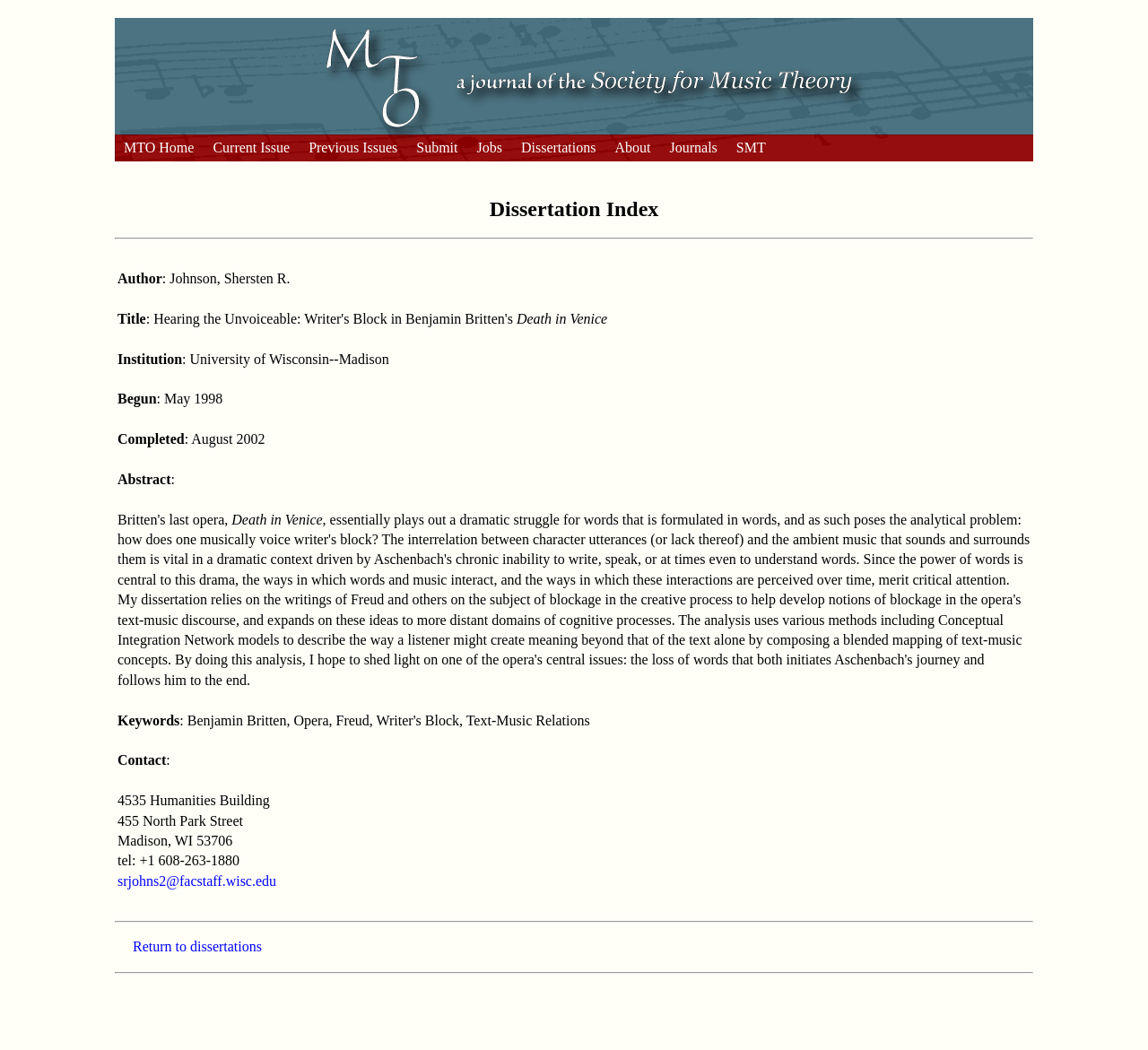What is the title of the dissertation?
Look at the image and answer the question with a single word or phrase.

Hearing the Unvoiceable: Writer's Block in Benjamin Britten's Death in Venice